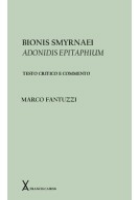What is the likely focus of the book?
Use the screenshot to answer the question with a single word or phrase.

Classical literature or historical texts